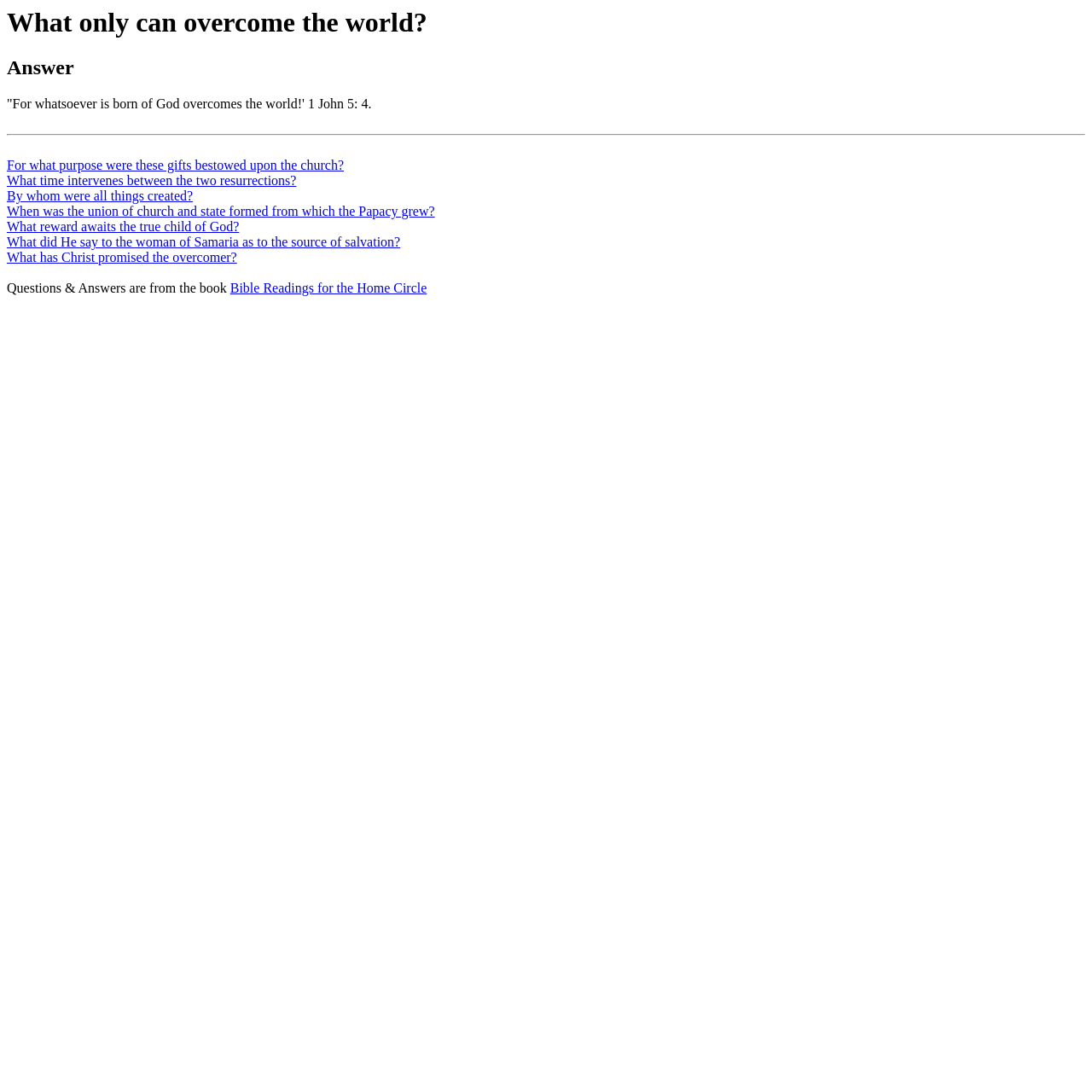Find the bounding box coordinates for the area you need to click to carry out the instruction: "Check 'What reward awaits the true child of God?'". The coordinates should be four float numbers between 0 and 1, indicated as [left, top, right, bottom].

[0.006, 0.201, 0.219, 0.214]